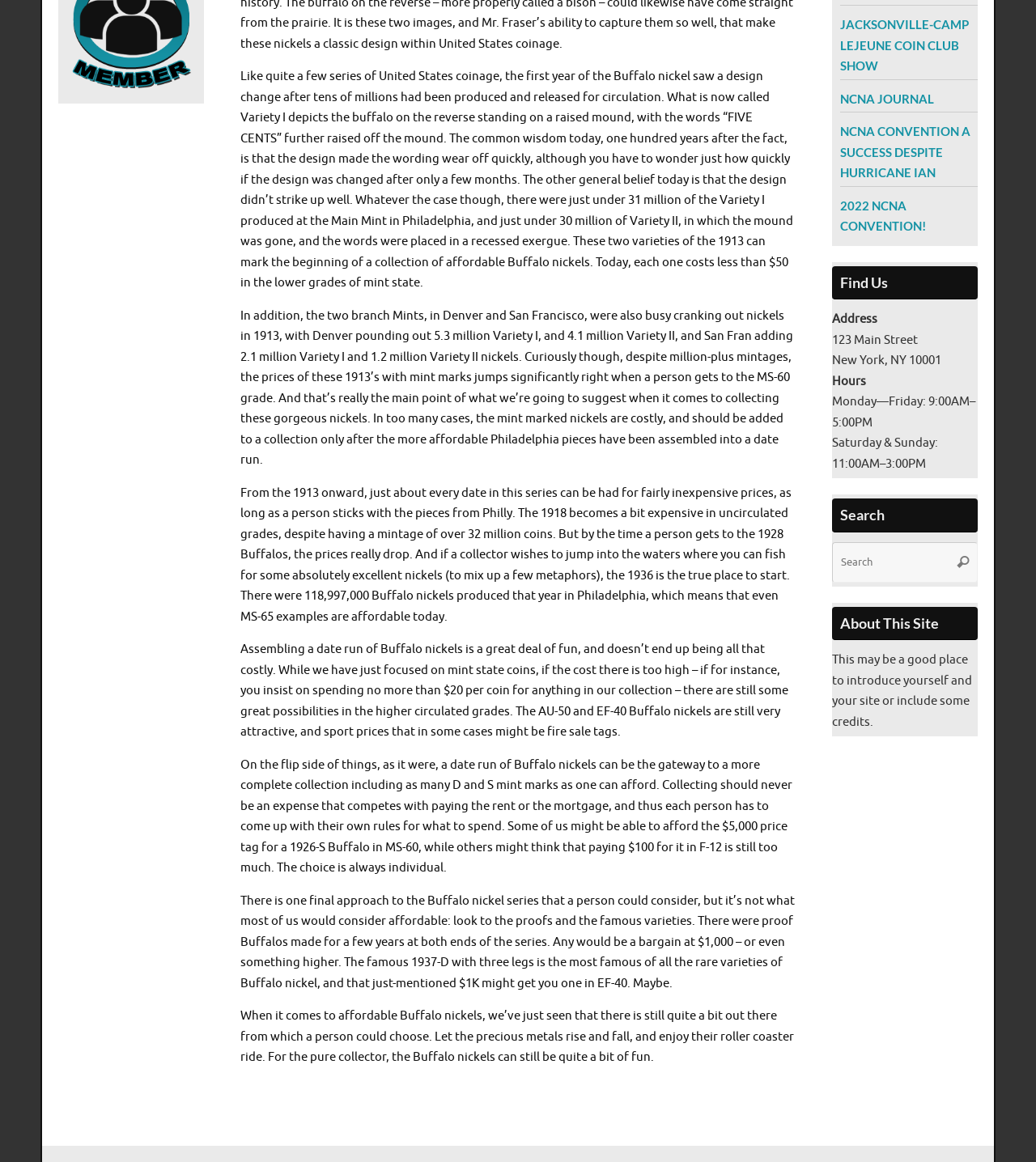Please determine the bounding box coordinates for the UI element described as: "NCNA Journal".

[0.811, 0.078, 0.902, 0.091]